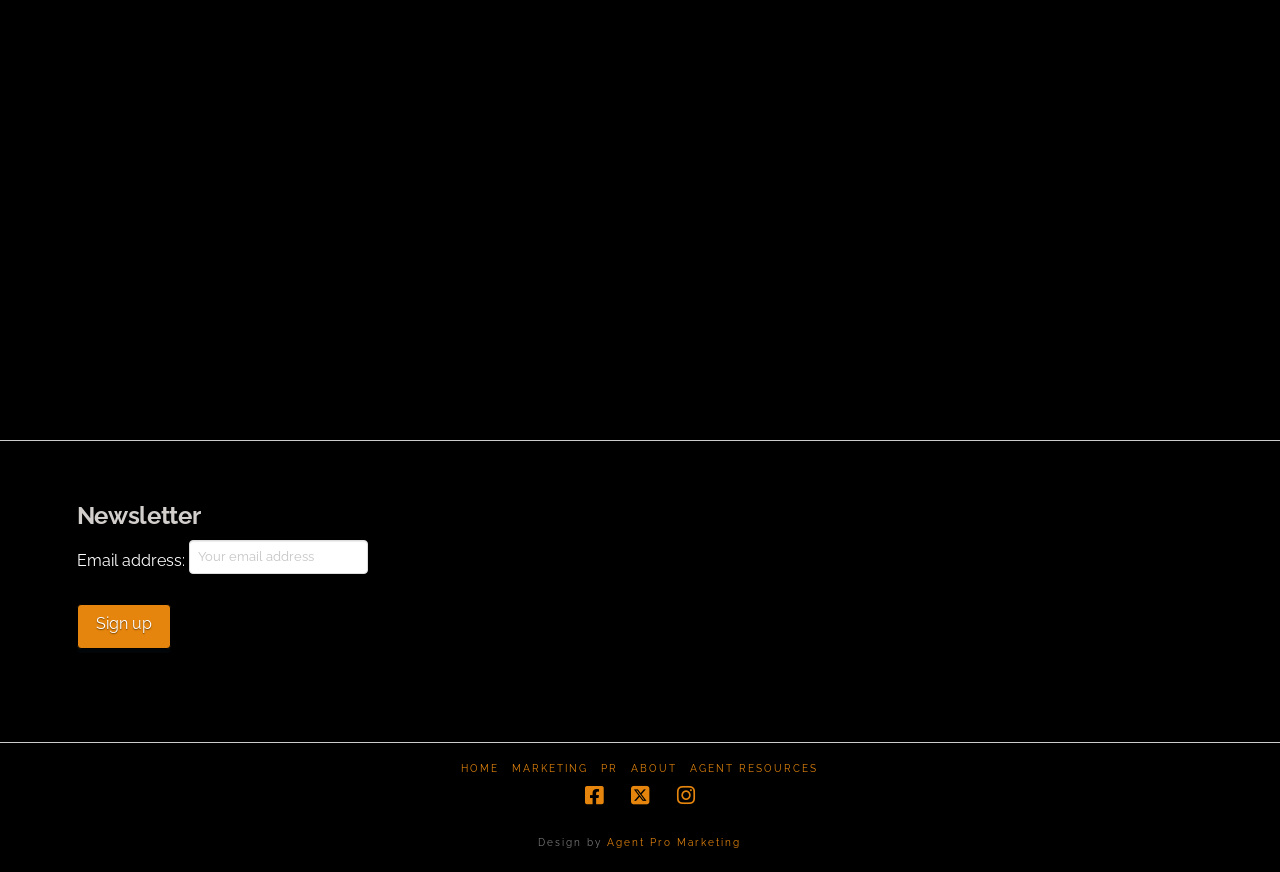Locate the UI element that matches the description Home in the webpage screenshot. Return the bounding box coordinates in the format (top-left x, top-left y, bottom-right x, bottom-right y), with values ranging from 0 to 1.

[0.361, 0.874, 0.39, 0.889]